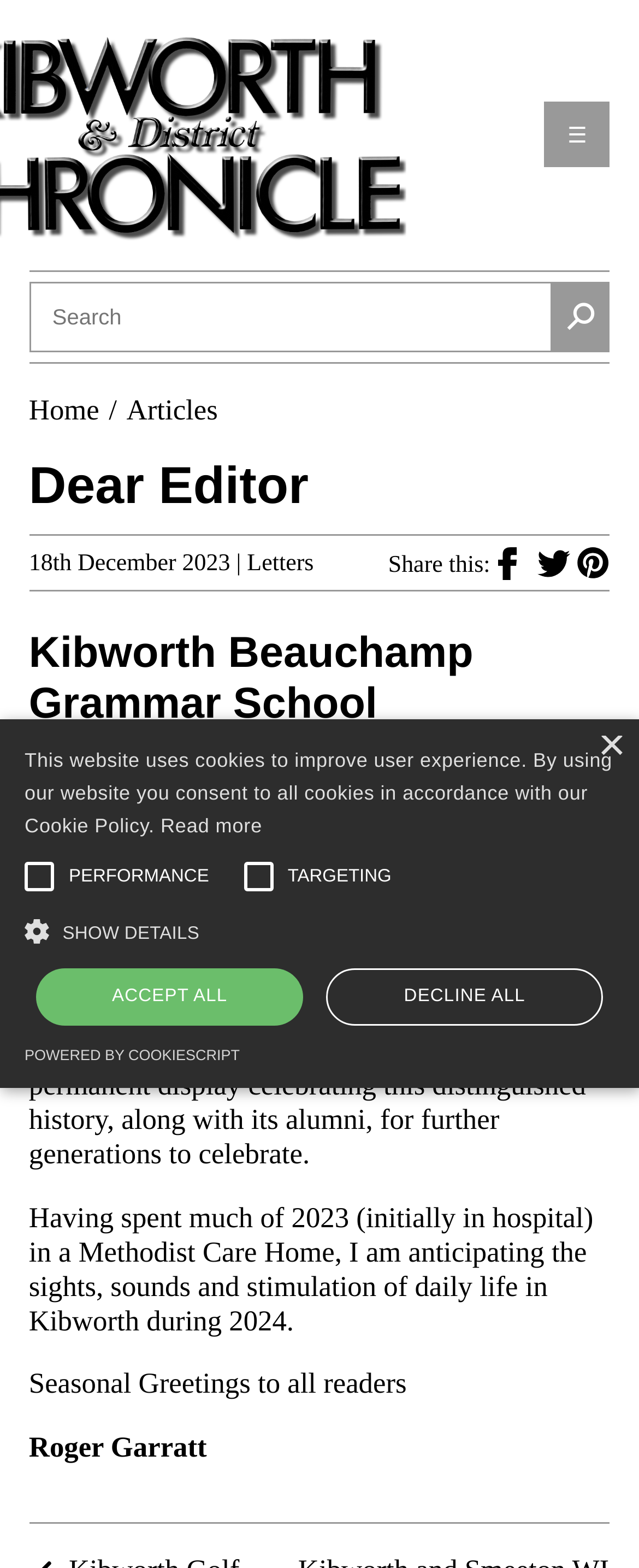Determine the bounding box coordinates for the element that should be clicked to follow this instruction: "Read article about Kibworth Beauchamp Grammar School". The coordinates should be given as four float numbers between 0 and 1, in the format [left, top, right, bottom].

[0.045, 0.4, 0.955, 0.465]